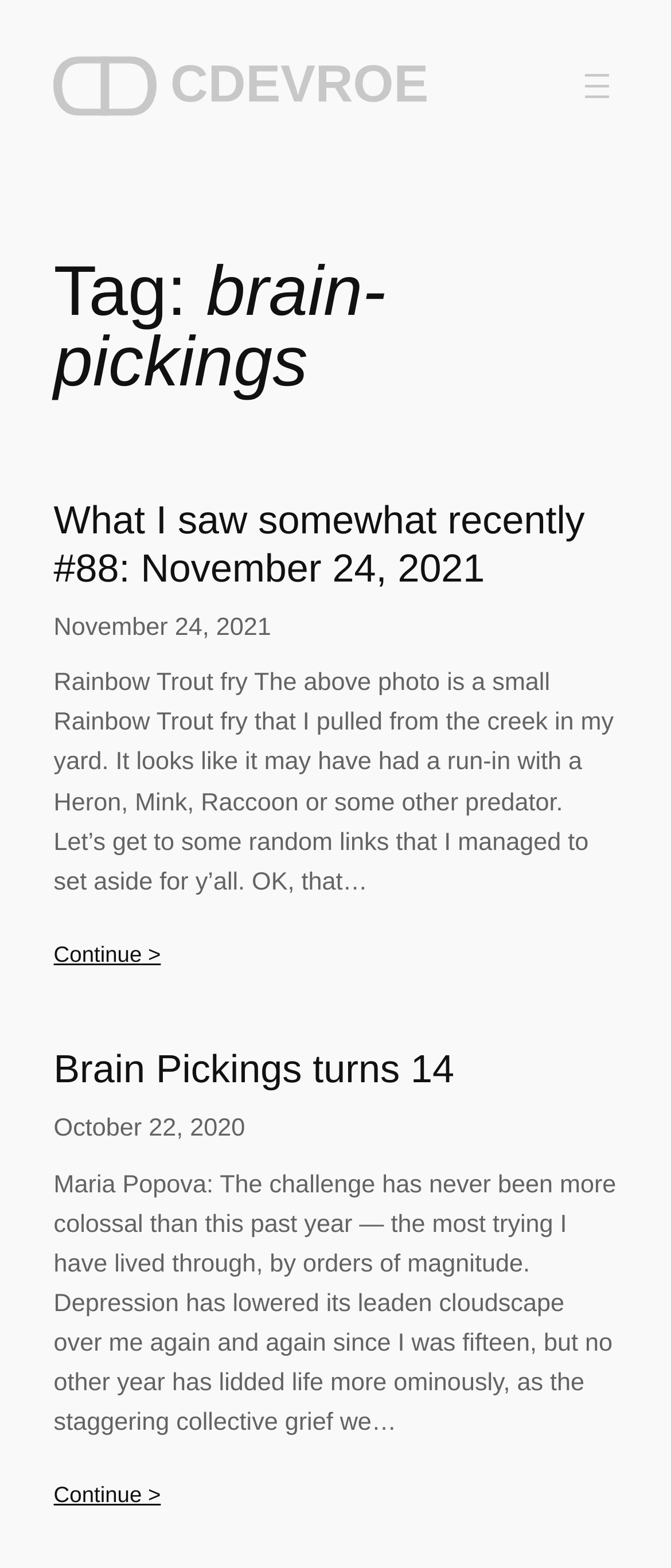Locate the bounding box coordinates of the element I should click to achieve the following instruction: "Click on the 'Continue >' link".

[0.08, 0.598, 0.24, 0.62]